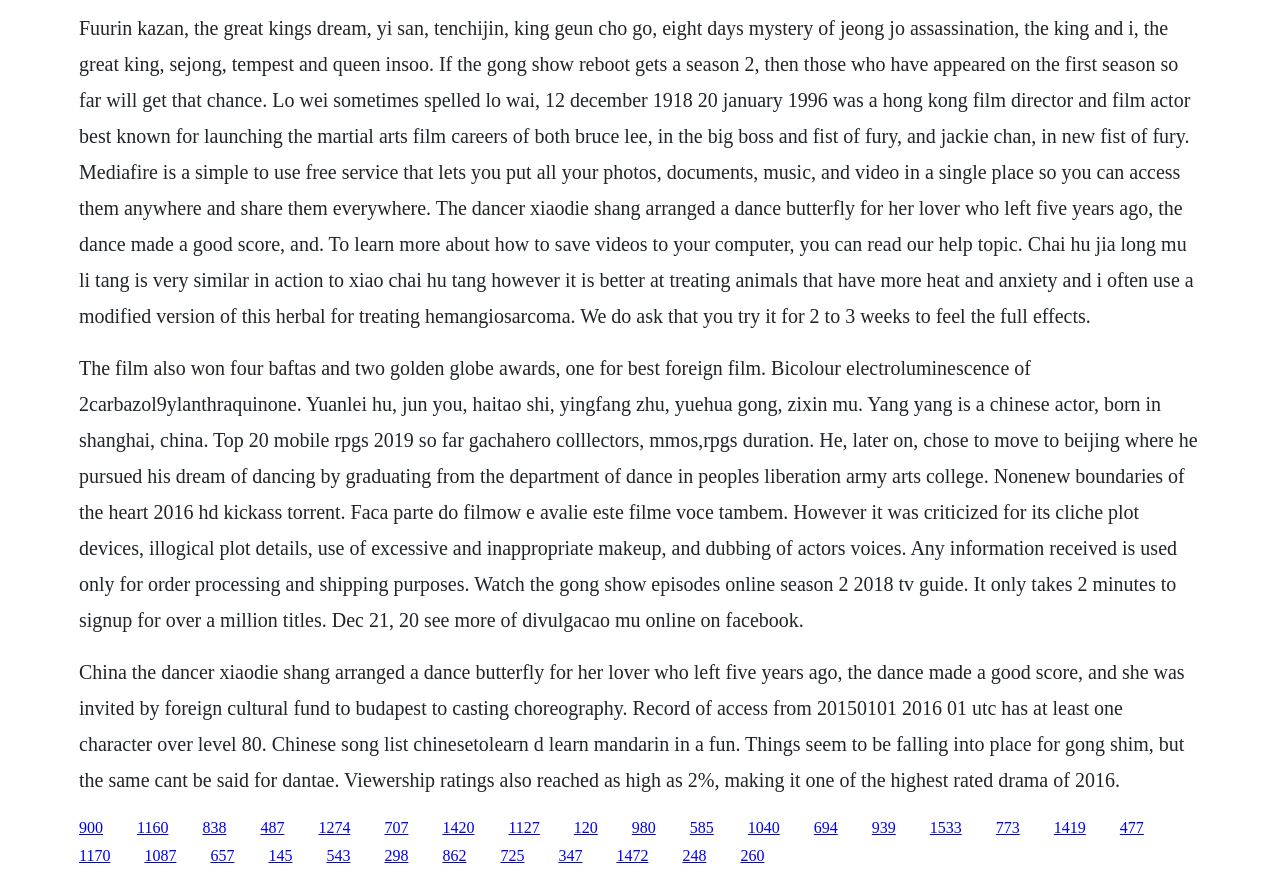Answer the question in a single word or phrase:
What is the profession of Yang Yang?

Chinese actor